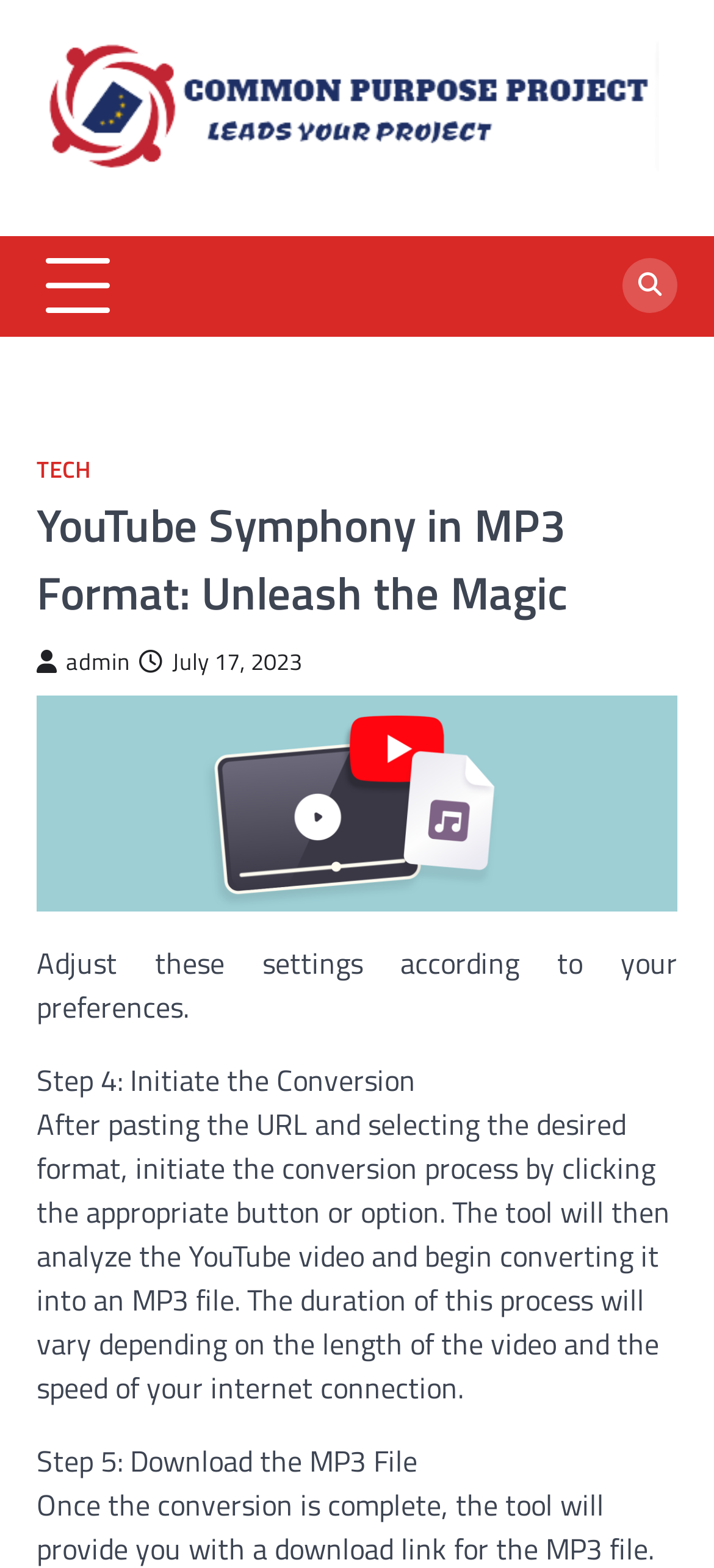Using the information in the image, give a comprehensive answer to the question: 
What factors affect the conversion process duration?

According to the webpage, the duration of the conversion process depends on the length of the YouTube video and the speed of the user's internet connection. This suggests that longer videos and slower internet connections will result in longer conversion times.